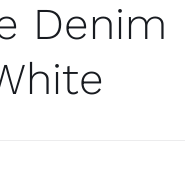Elaborate on the elements present in the image.

The image features the product name "iShine Denim Polishing Pad White," prominently displayed in a clean and modern font. This polishing pad is designed specifically for professional yacht detailing, emphasizing its premium quality and effectiveness in restoring the brilliance of yacht surfaces. The branding highlights the pad's unique features, such as its construction from top-grade denim for durability, versatility for various surface types, and ease of use with a hook and loop attachment system. Overall, the image conveys a sleek, professional aesthetic, aligning with the high standards expected in marine detailing products.